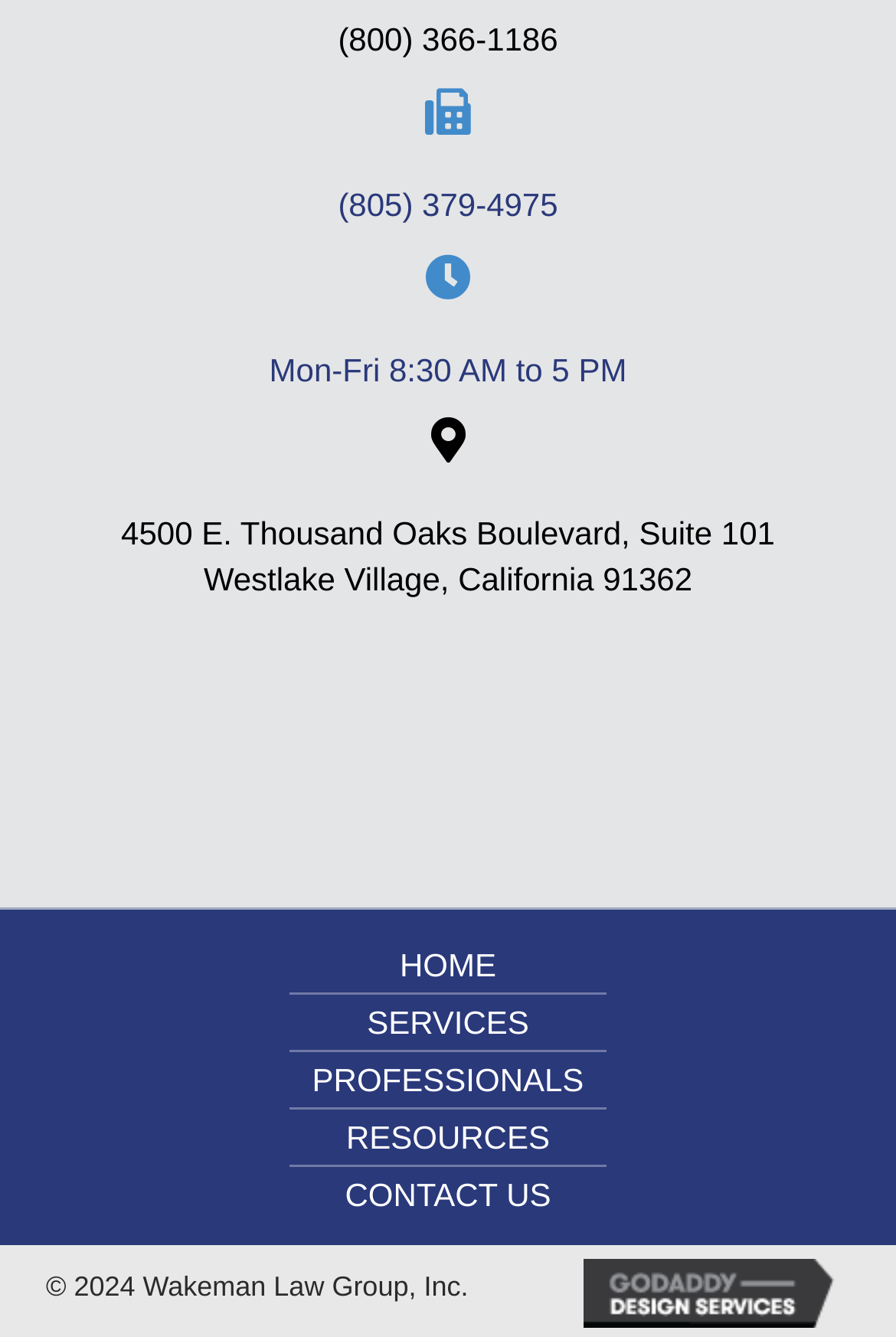Identify the bounding box coordinates for the element that needs to be clicked to fulfill this instruction: "Go to HOME page". Provide the coordinates in the format of four float numbers between 0 and 1: [left, top, right, bottom].

[0.323, 0.701, 0.677, 0.742]